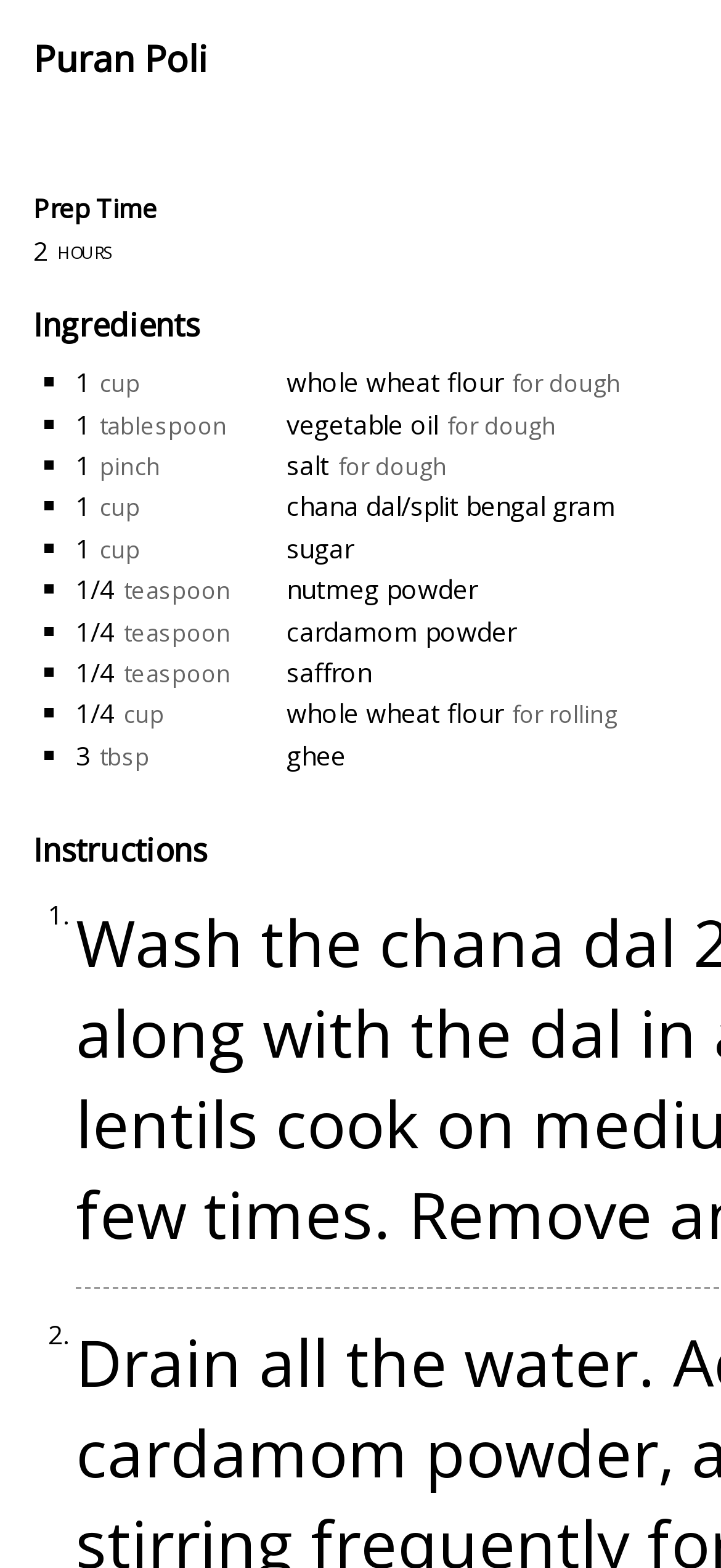What is the name of the recipe?
Refer to the screenshot and answer in one word or phrase.

Puran Poli